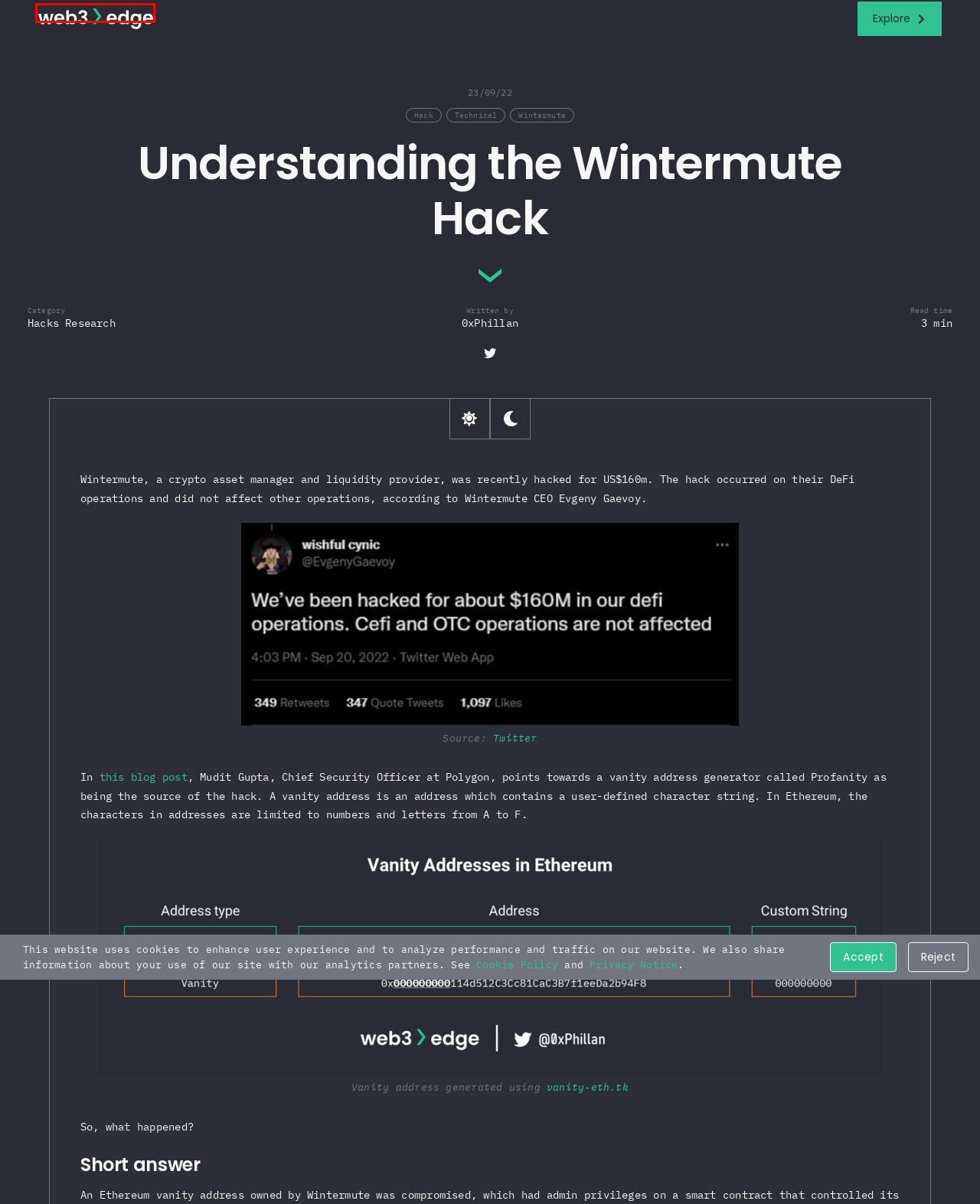Examine the screenshot of the webpage, which has a red bounding box around a UI element. Select the webpage description that best fits the new webpage after the element inside the red bounding box is clicked. Here are the choices:
A. Web3 Insights for those on a Mission
B. Research Archives - Web3edge
C. Privacy Notice - Web3edge
D. Hacks Archives - Web3edge
E. 0xPhillan, Author at Web3edge
F. Cookie Policy - Web3edge
G. Subscribe - Web3edge
H. Hack Archives - Web3edge

A